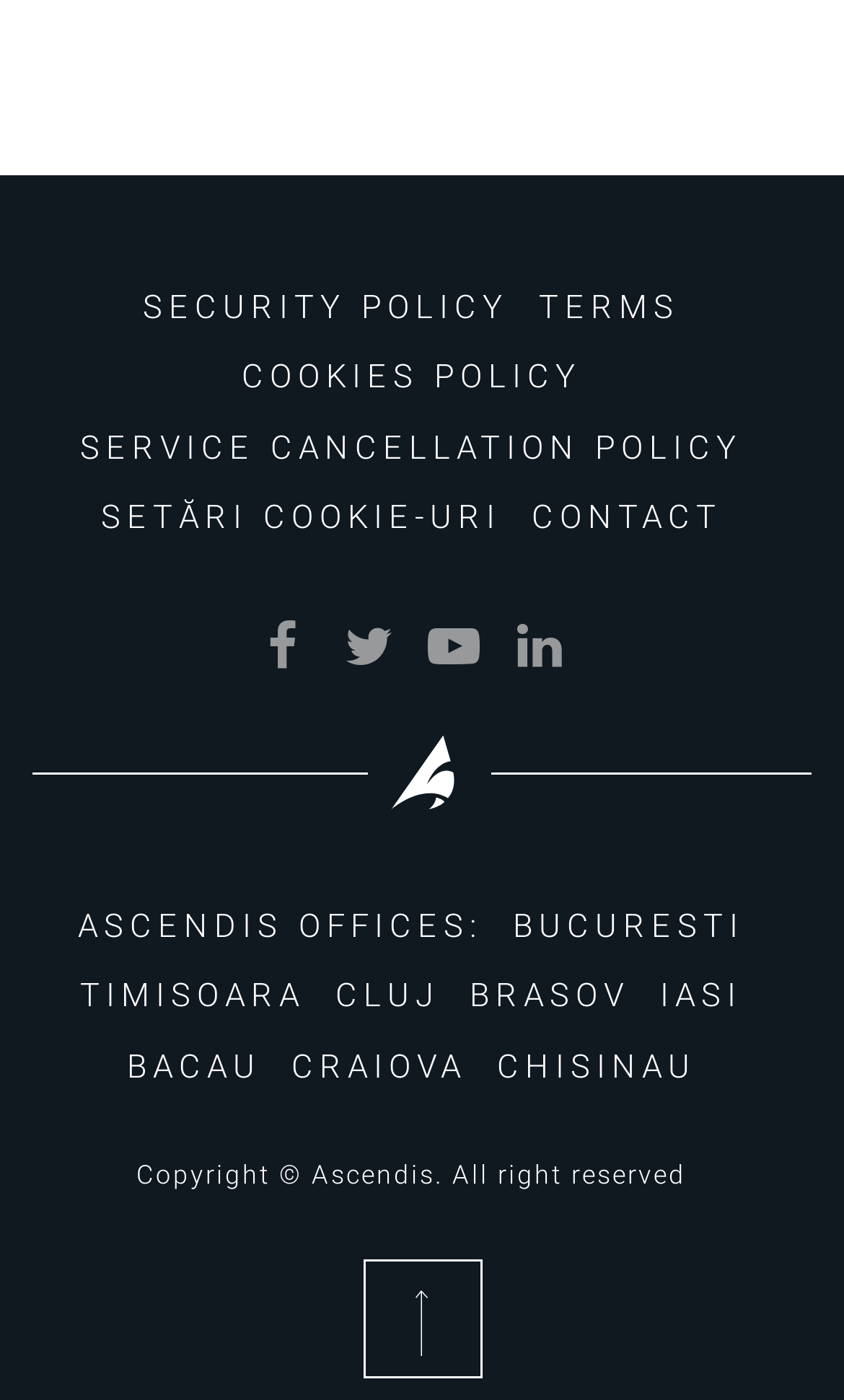Determine the bounding box of the UI component based on this description: "See All". The bounding box coordinates should be four float values between 0 and 1, i.e., [left, top, right, bottom].

None